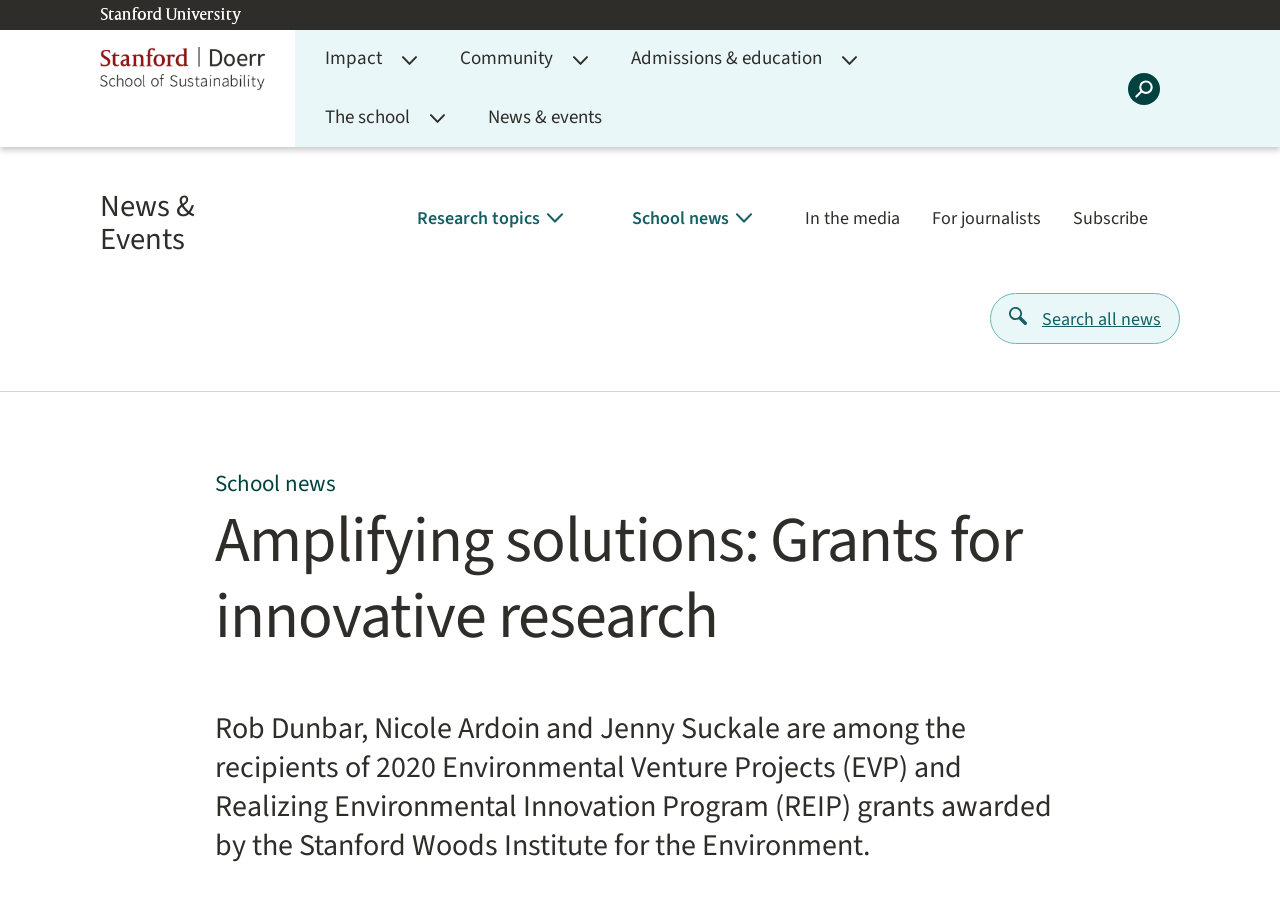Find the bounding box coordinates for the element described here: "Stanford University (link is external)".

[0.078, 0.009, 0.189, 0.025]